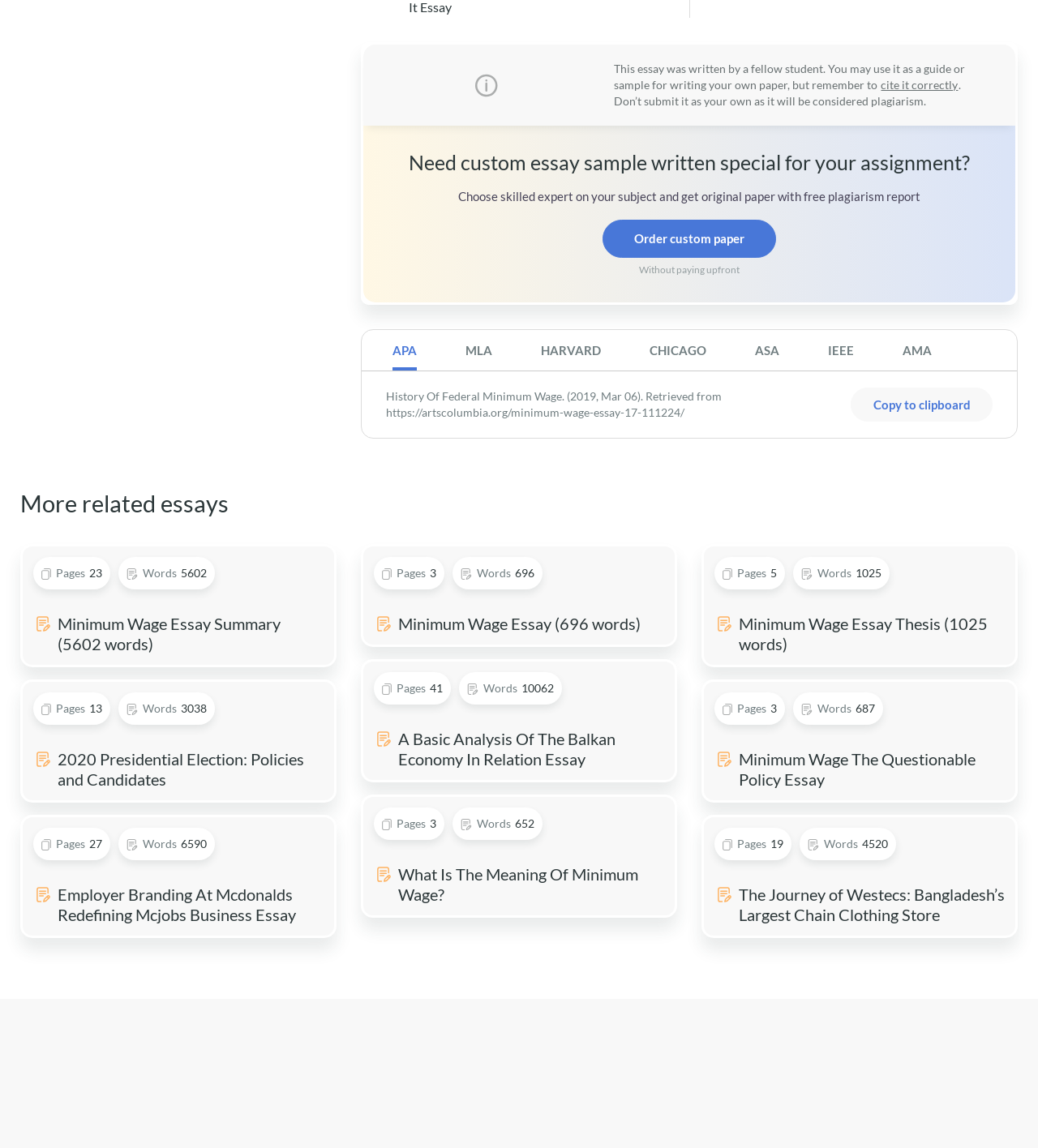Refer to the image and offer a detailed explanation in response to the question: How many related essays are listed?

There are eight related essays listed on the webpage, each with a link and a brief description, under the heading 'More related essays'.